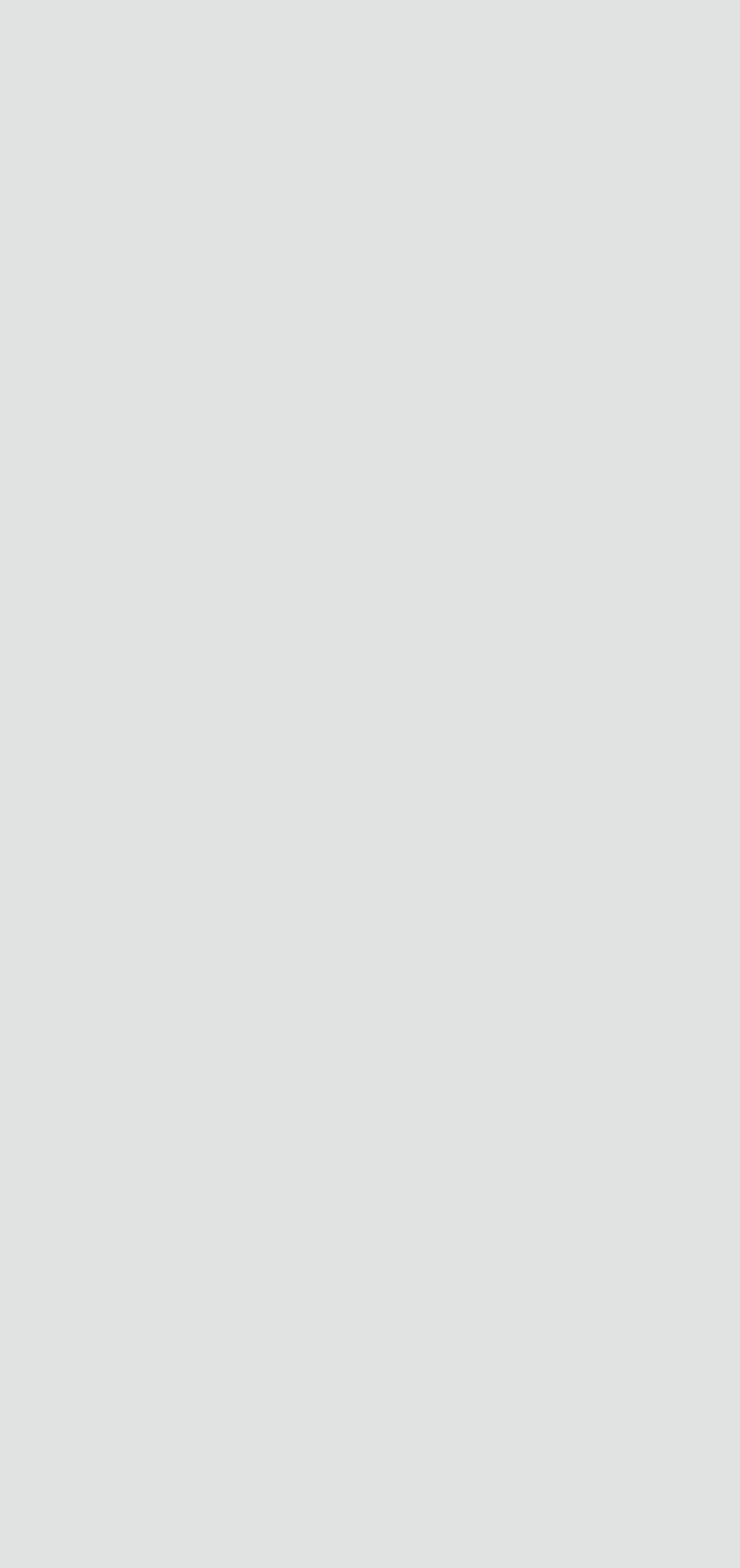How many links are listed on this webpage?
Using the information from the image, give a concise answer in one word or a short phrase.

20